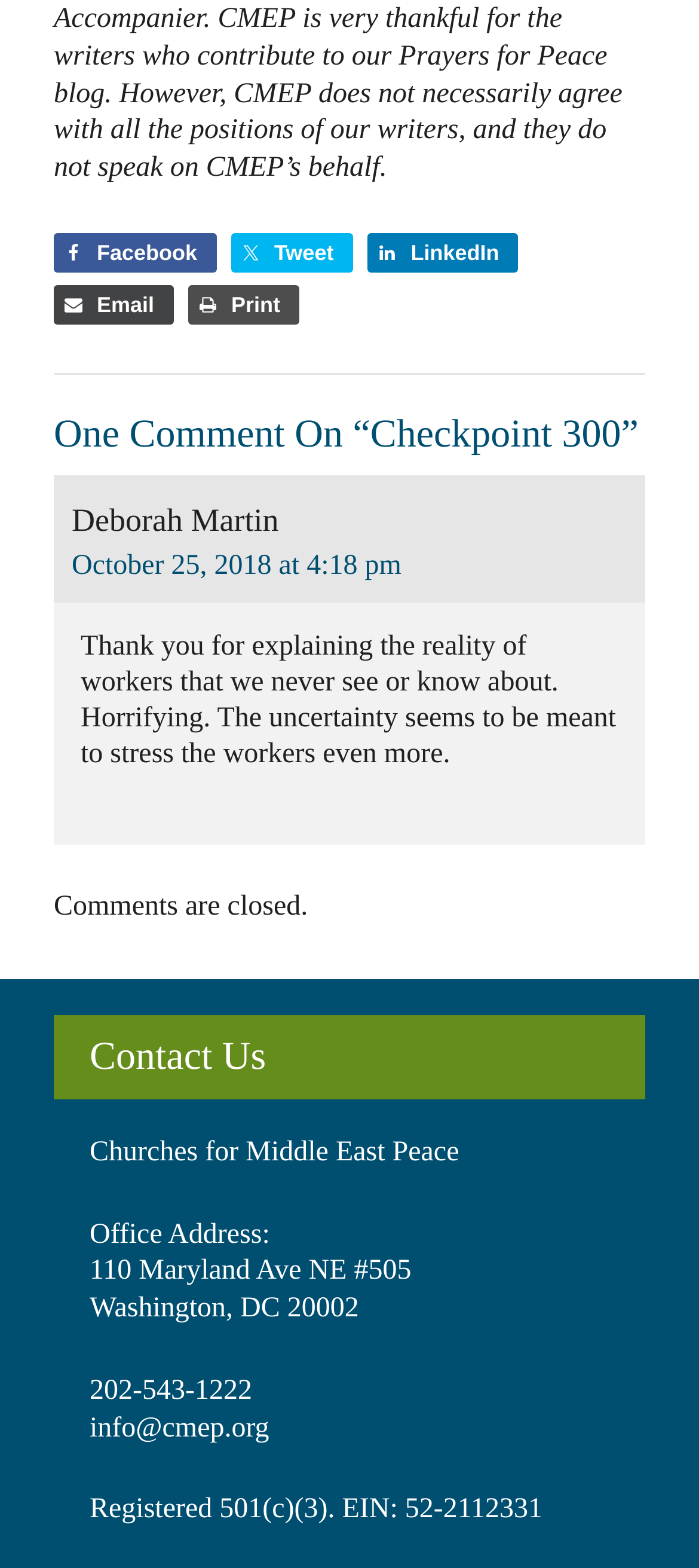Provide a brief response to the question using a single word or phrase: 
What is the office address of Churches for Middle East Peace?

110 Maryland Ave NE #505